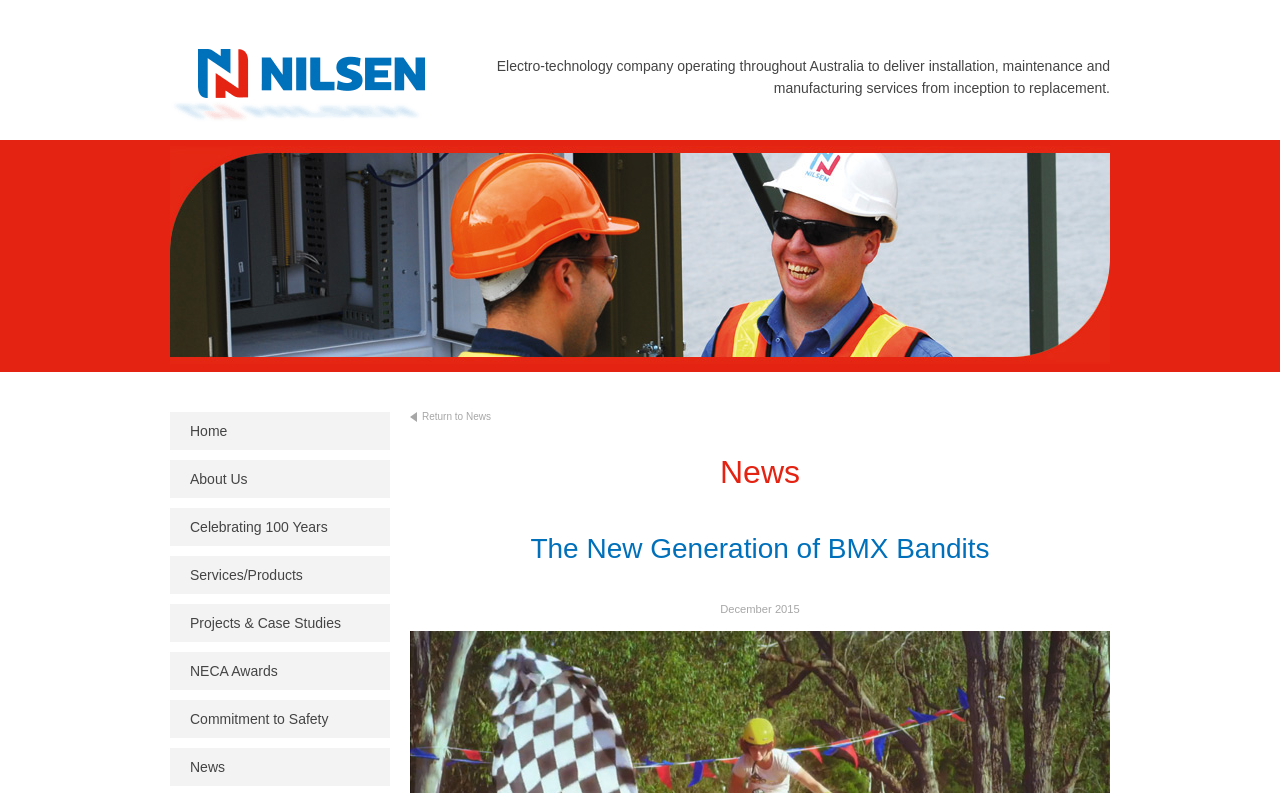Please find the bounding box coordinates of the element that must be clicked to perform the given instruction: "Read about the New Generation of BMX Bandits". The coordinates should be four float numbers from 0 to 1, i.e., [left, top, right, bottom].

[0.32, 0.671, 0.867, 0.714]